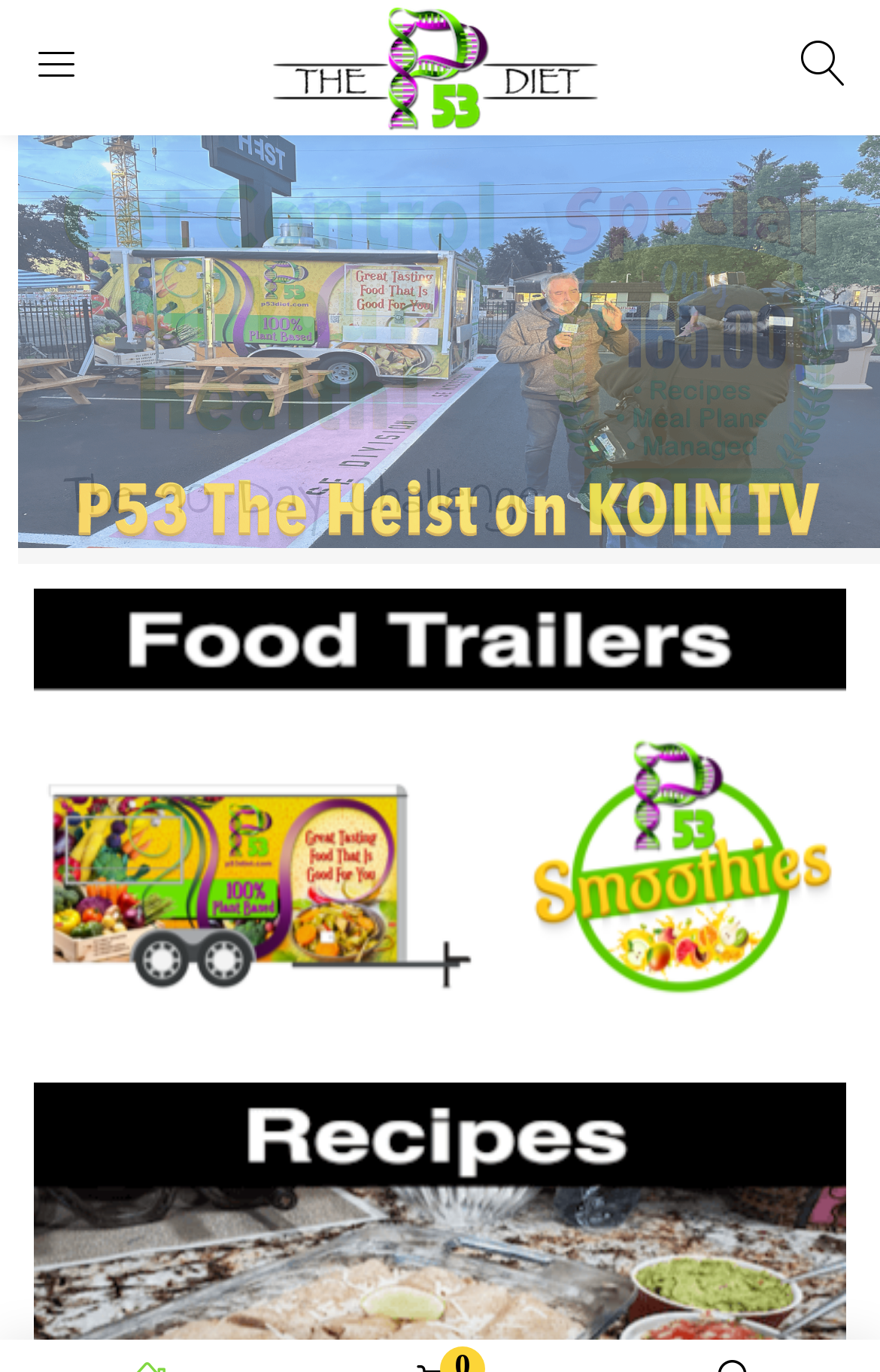How many textboxes are there for login?
Provide a detailed answer to the question using information from the image.

There are two textboxes for login, one for username or email and one for password, which are required to be filled in to access the login feature.